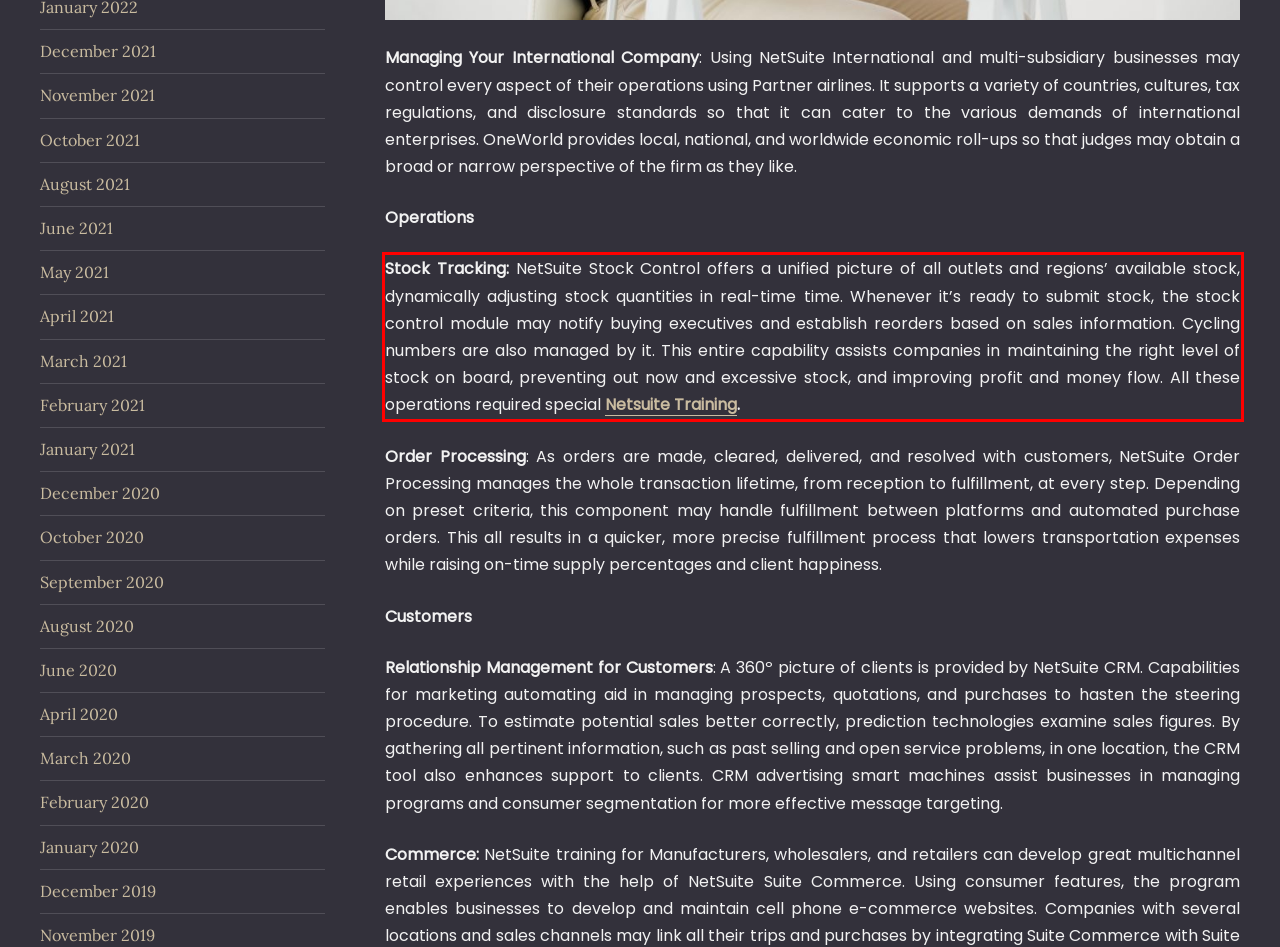You have a screenshot with a red rectangle around a UI element. Recognize and extract the text within this red bounding box using OCR.

Stock Tracking: NetSuite Stock Control offers a unified picture of all outlets and regions’ available stock, dynamically adjusting stock quantities in real-time time. Whenever it’s ready to submit stock, the stock control module may notify buying executives and establish reorders based on sales information. Cycling numbers are also managed by it. This entire capability assists companies in maintaining the right level of stock on board, preventing out now and excessive stock, and improving profit and money flow. All these operations required special Netsuite Training.